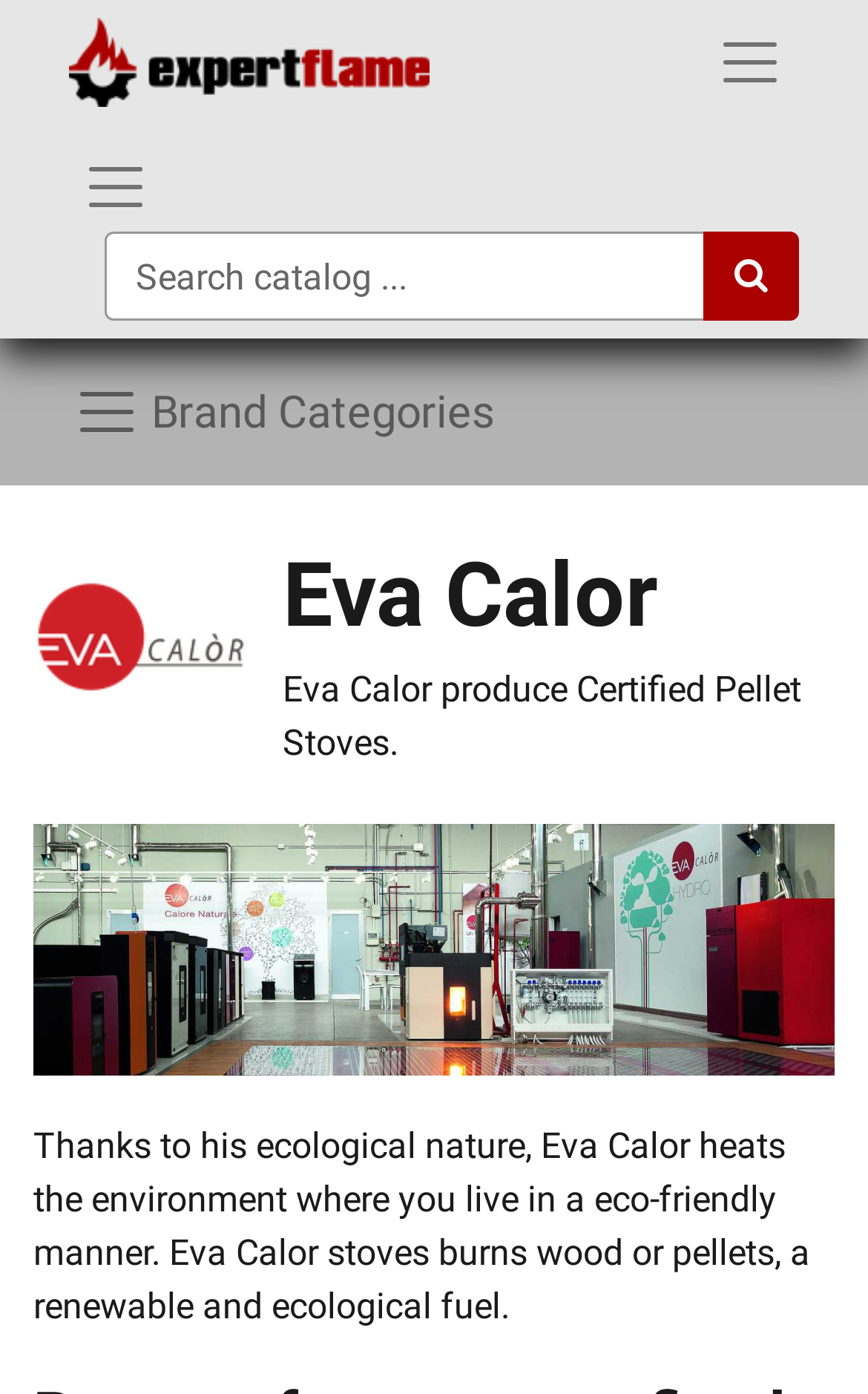Refer to the image and provide an in-depth answer to the question:
What type of fuel does Eva Calor stove burn?

The static text element describes Eva Calor stoves as burning 'wood or pellets, a renewable and ecological fuel', which suggests that the type of fuel used by Eva Calor stoves is wood or pellets.